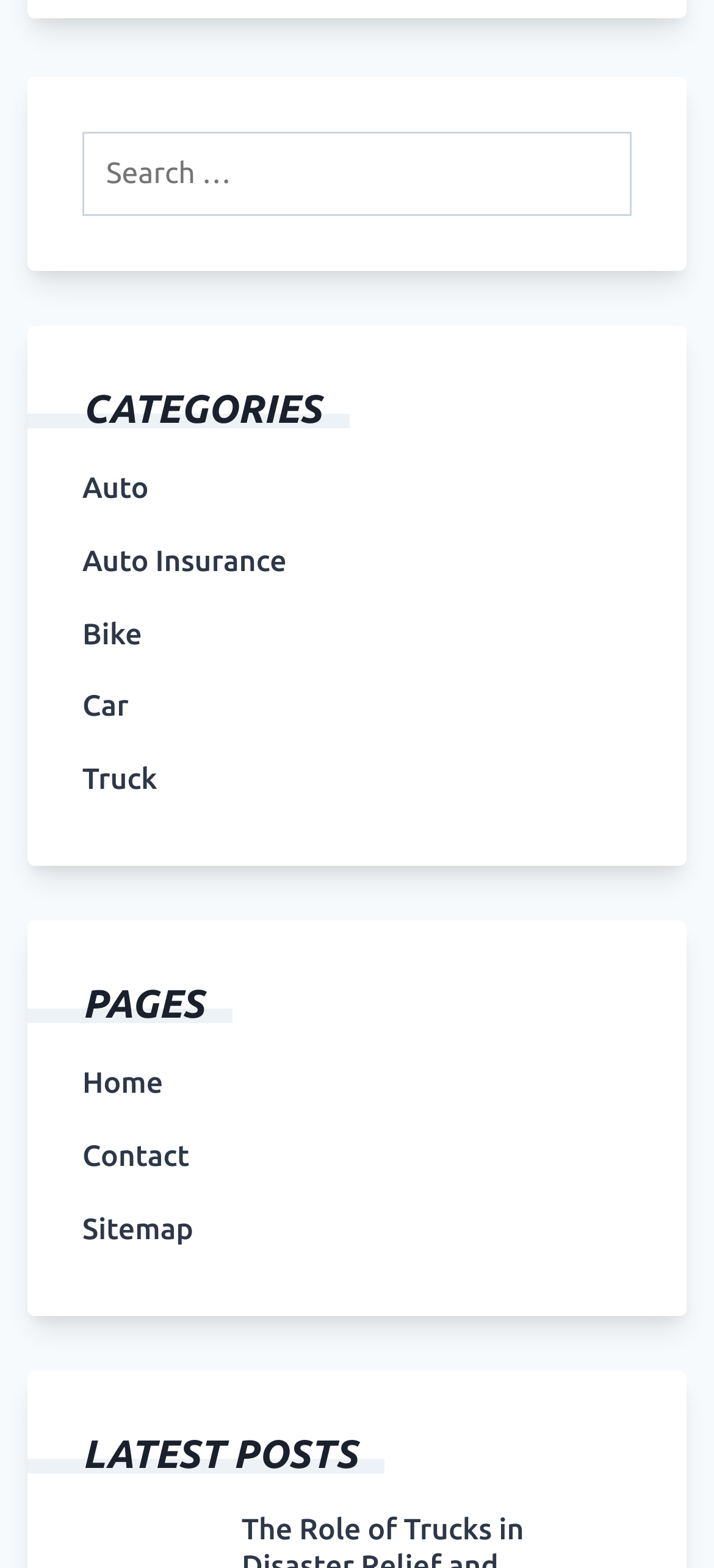What is the first category listed?
Answer the question based on the image using a single word or a brief phrase.

Auto